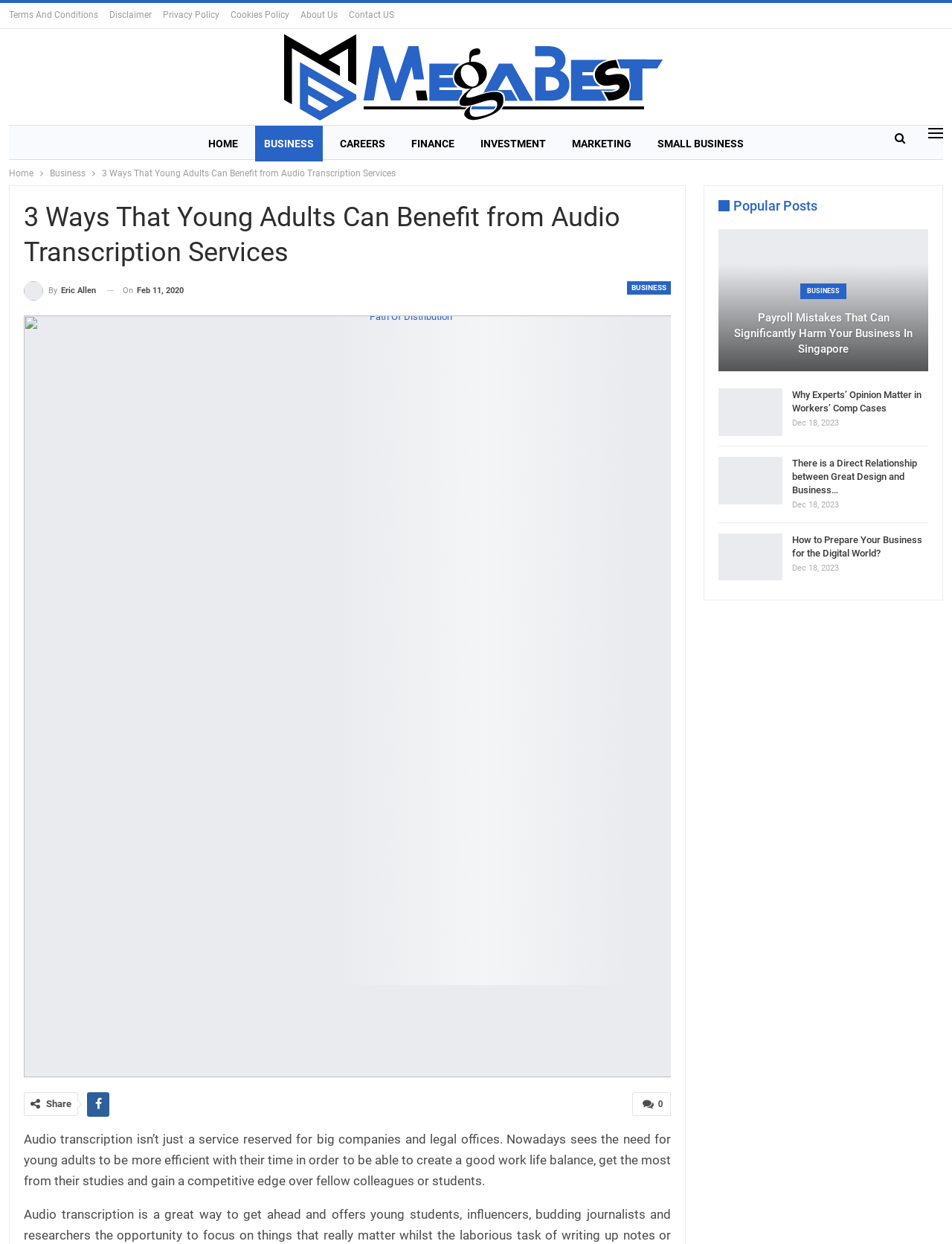Based on the element description Business, identify the bounding box coordinates for the UI element. The coordinates should be in the format (top-left x, top-left y, bottom-right x, bottom-right y) and within the 0 to 1 range.

[0.006, 0.501, 0.041, 0.507]